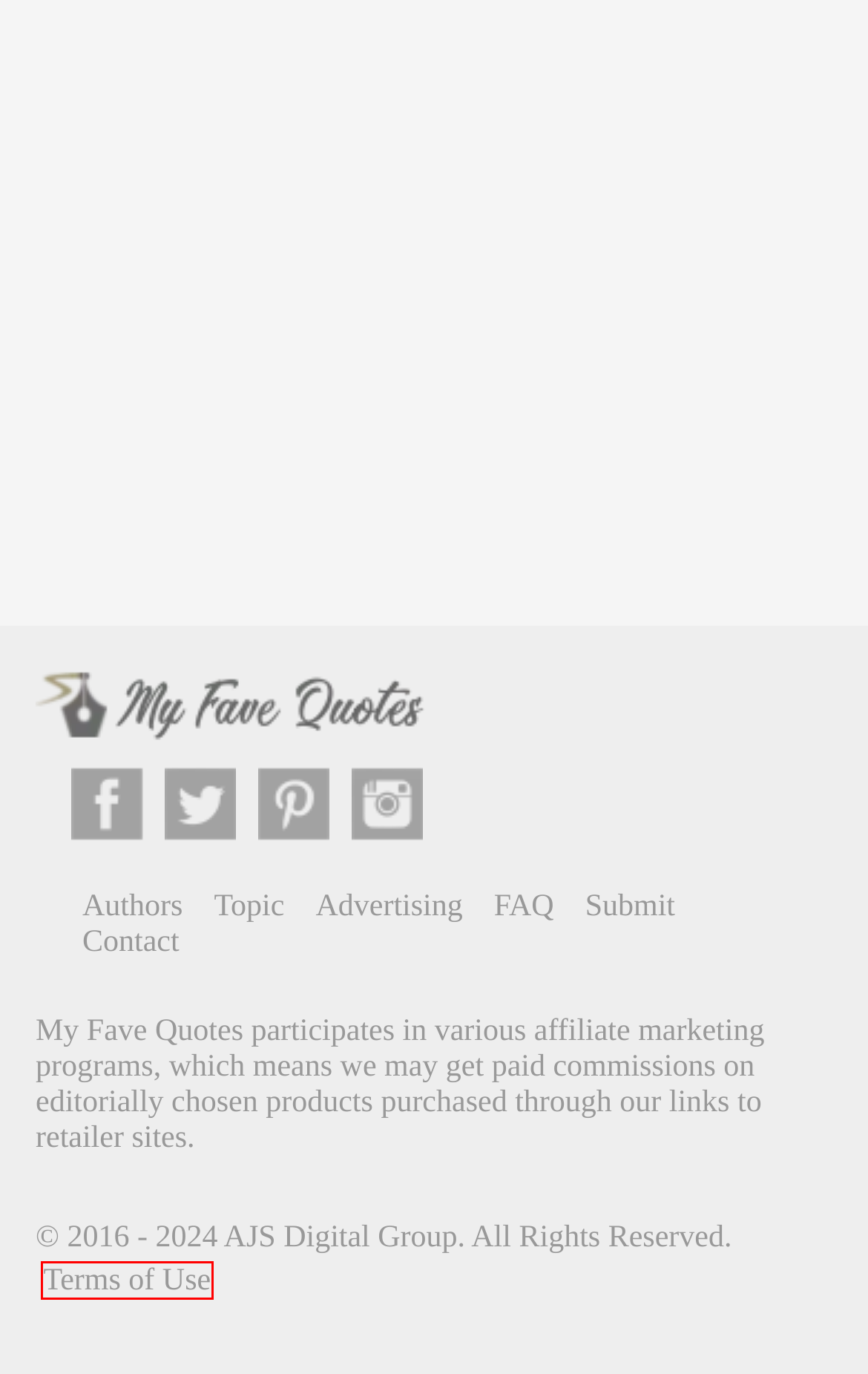You are provided with a screenshot of a webpage where a red rectangle bounding box surrounds an element. Choose the description that best matches the new webpage after clicking the element in the red bounding box. Here are the choices:
A. Topic A-Z - My Fave Quotes
B. "The party that leans..." - Leon Trotsky ~ My Fave Quotes
C. Terms of Use - My Fave Quotes
D. FAQ - My Fave Quotes
E. Advertising - My Fave Quotes
F. Contact - My Fave Quotes
G. Audacious Commerce - Ecommerce Growth Agency - Audacious Commerce
H. Submit A Quote - My Fave Quotes

C